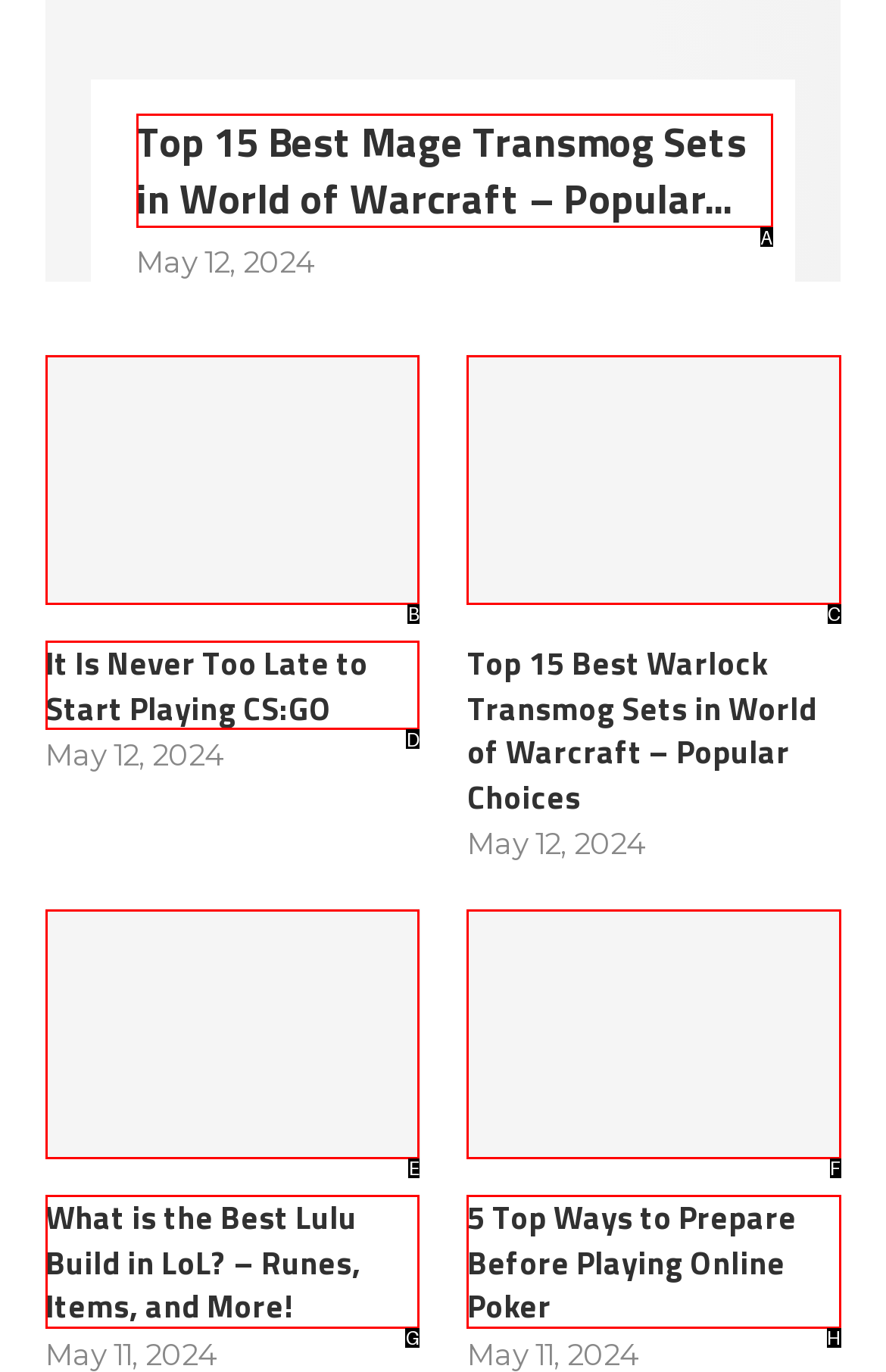Identify which HTML element should be clicked to fulfill this instruction: Read the article about Top 15 Best Mage Transmog Sets in World of Warcraft Reply with the correct option's letter.

A